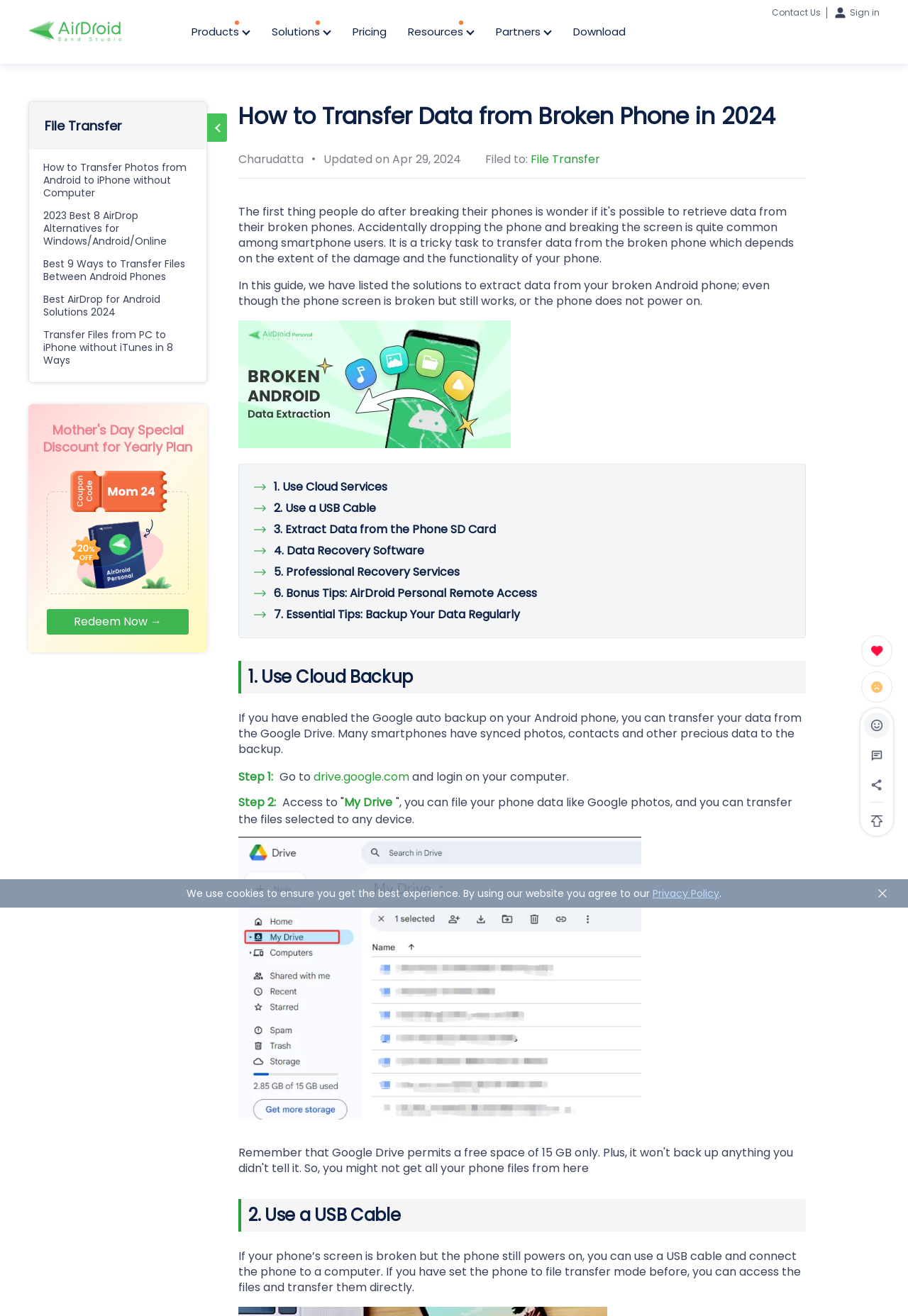Identify the bounding box of the UI element that matches this description: "Resources".

[0.449, 0.0, 0.523, 0.048]